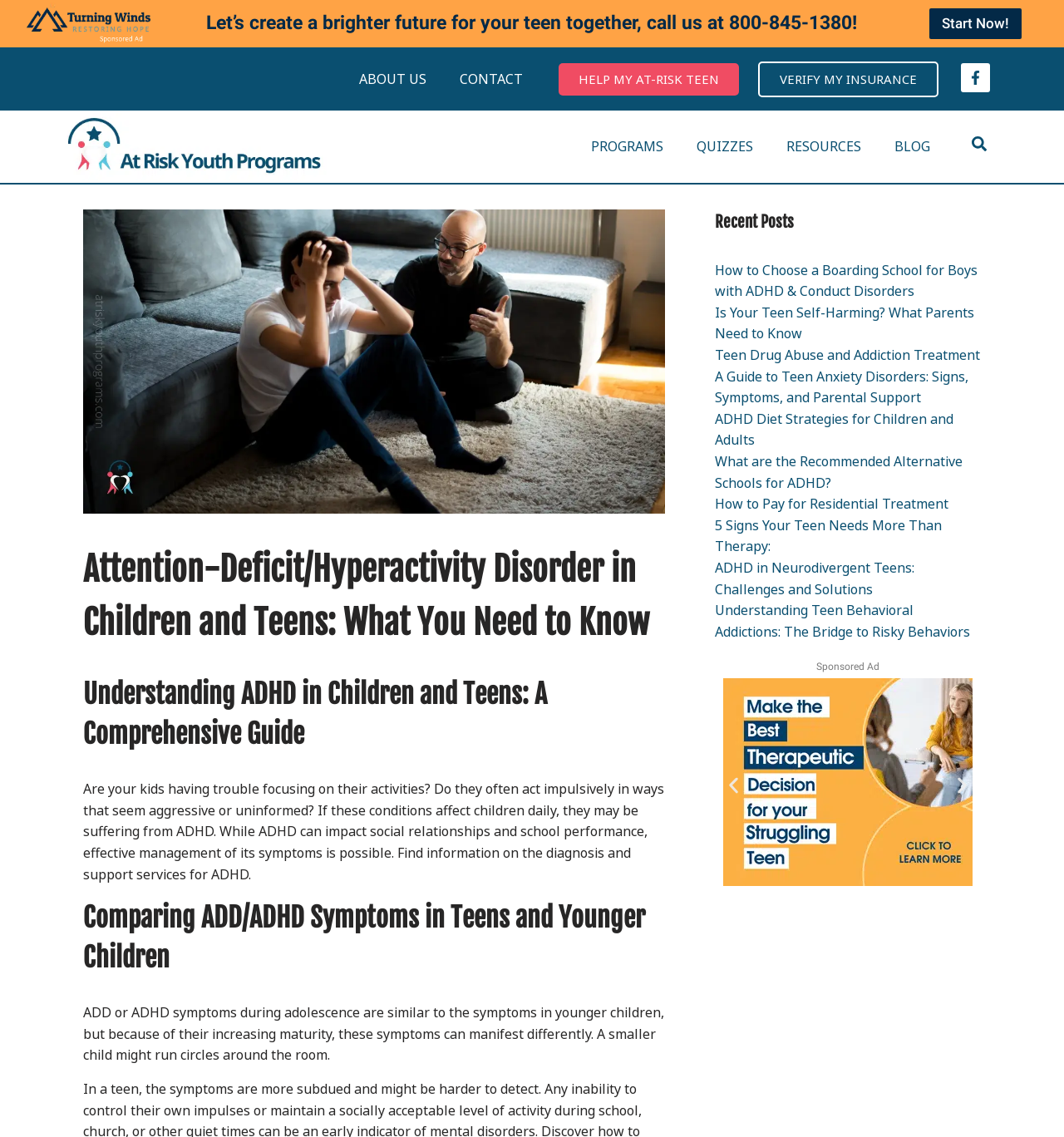Please identify the bounding box coordinates for the region that you need to click to follow this instruction: "Call the phone number".

[0.686, 0.01, 0.801, 0.03]